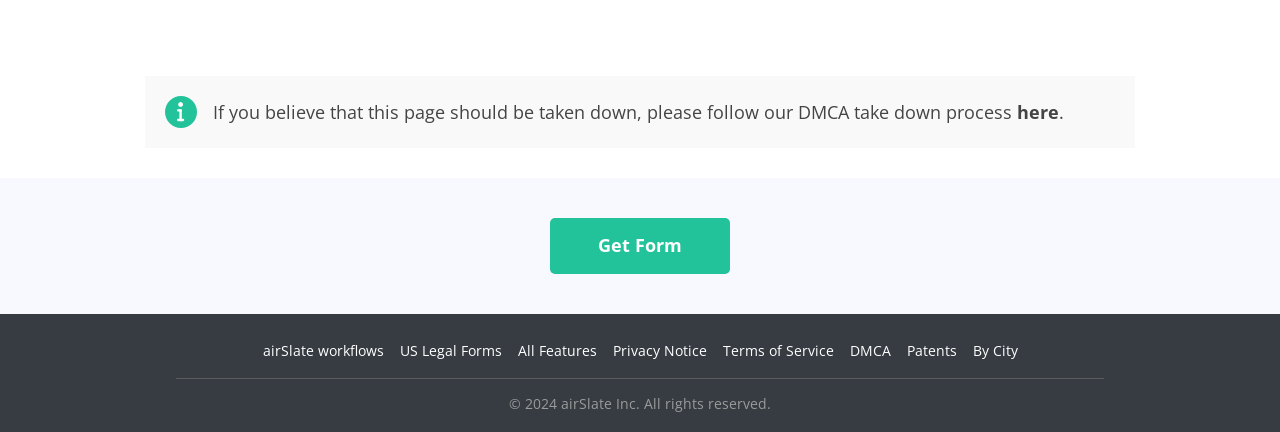What is the process to follow for taking down a page?
Provide a thorough and detailed answer to the question.

The webpage provides information on how to take down a page, stating 'If you believe that this page should be taken down, please follow our DMCA take down process', indicating that the process to follow is the DMCA take down process.